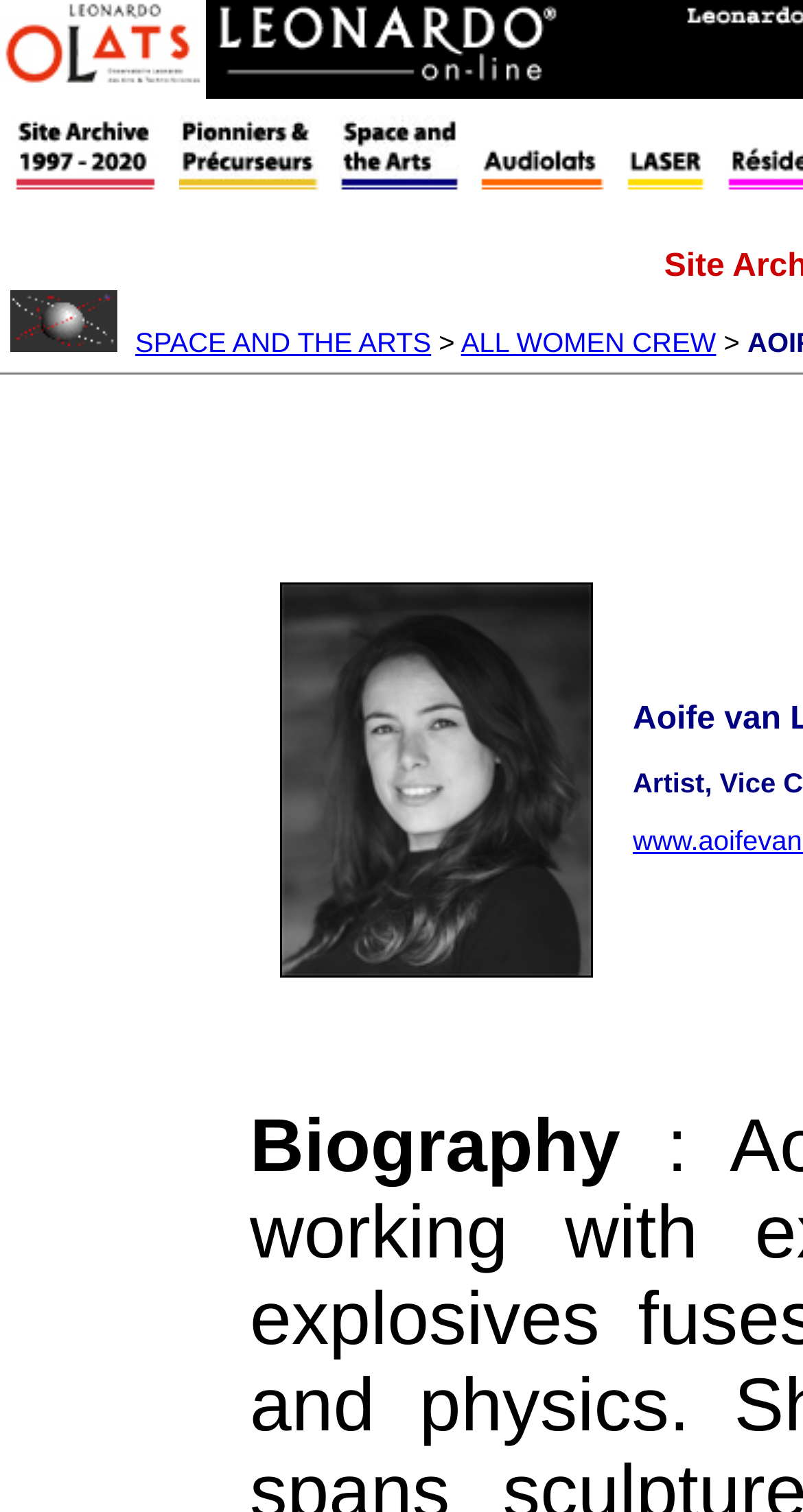What is the text of the first link in the top row?
Your answer should be a single word or phrase derived from the screenshot.

OLATS.org